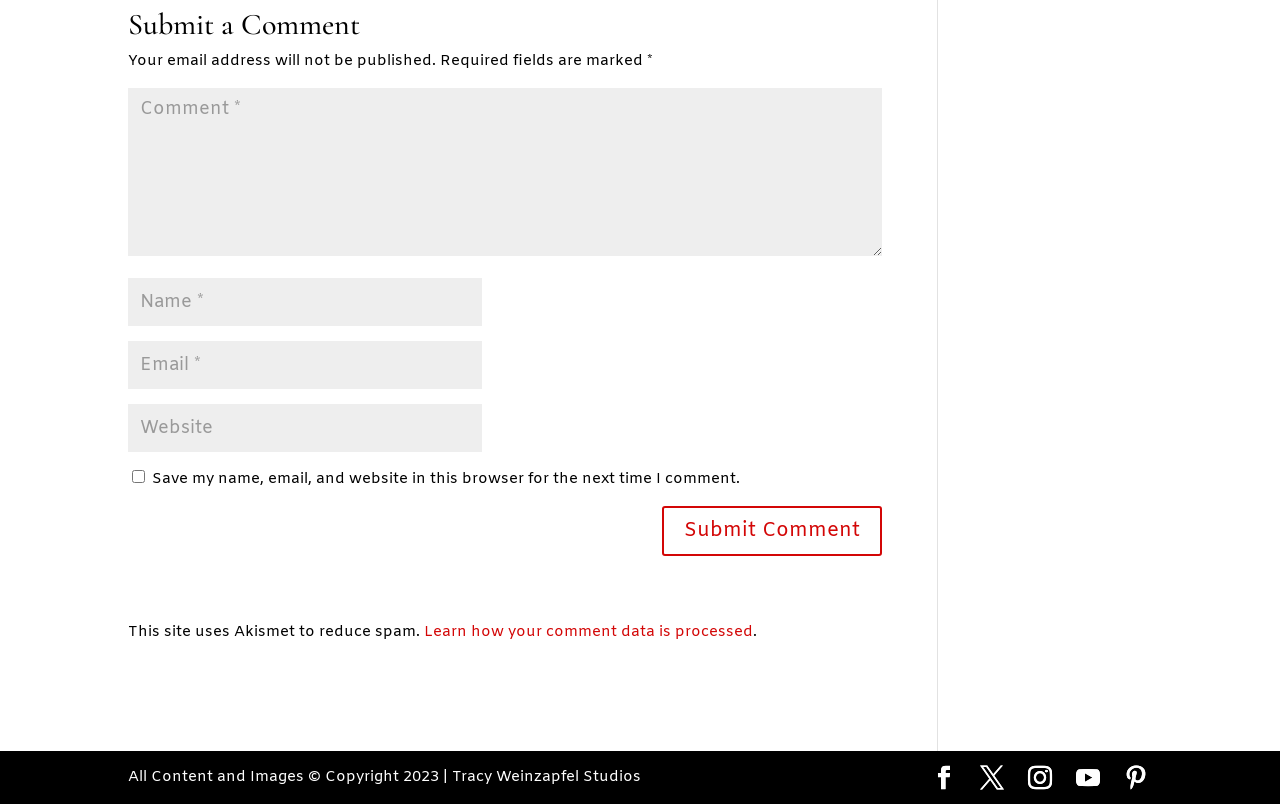Respond to the following question with a brief word or phrase:
What is the function of the checkbox?

Save comment data